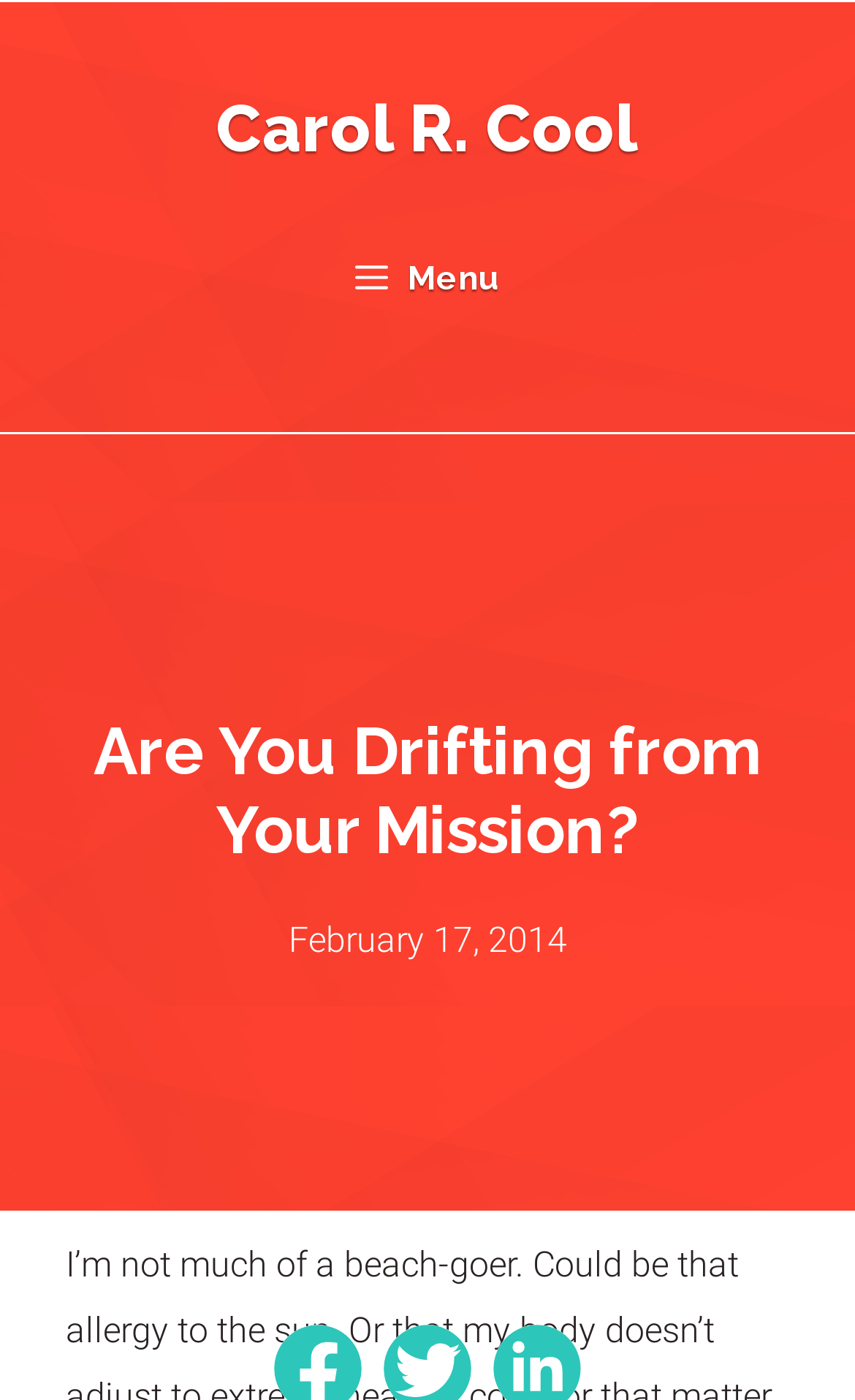Provide a thorough and detailed response to the question by examining the image: 
What is the date of the article?

The date of the article can be found below the main heading, where it says 'February 17, 2014'.